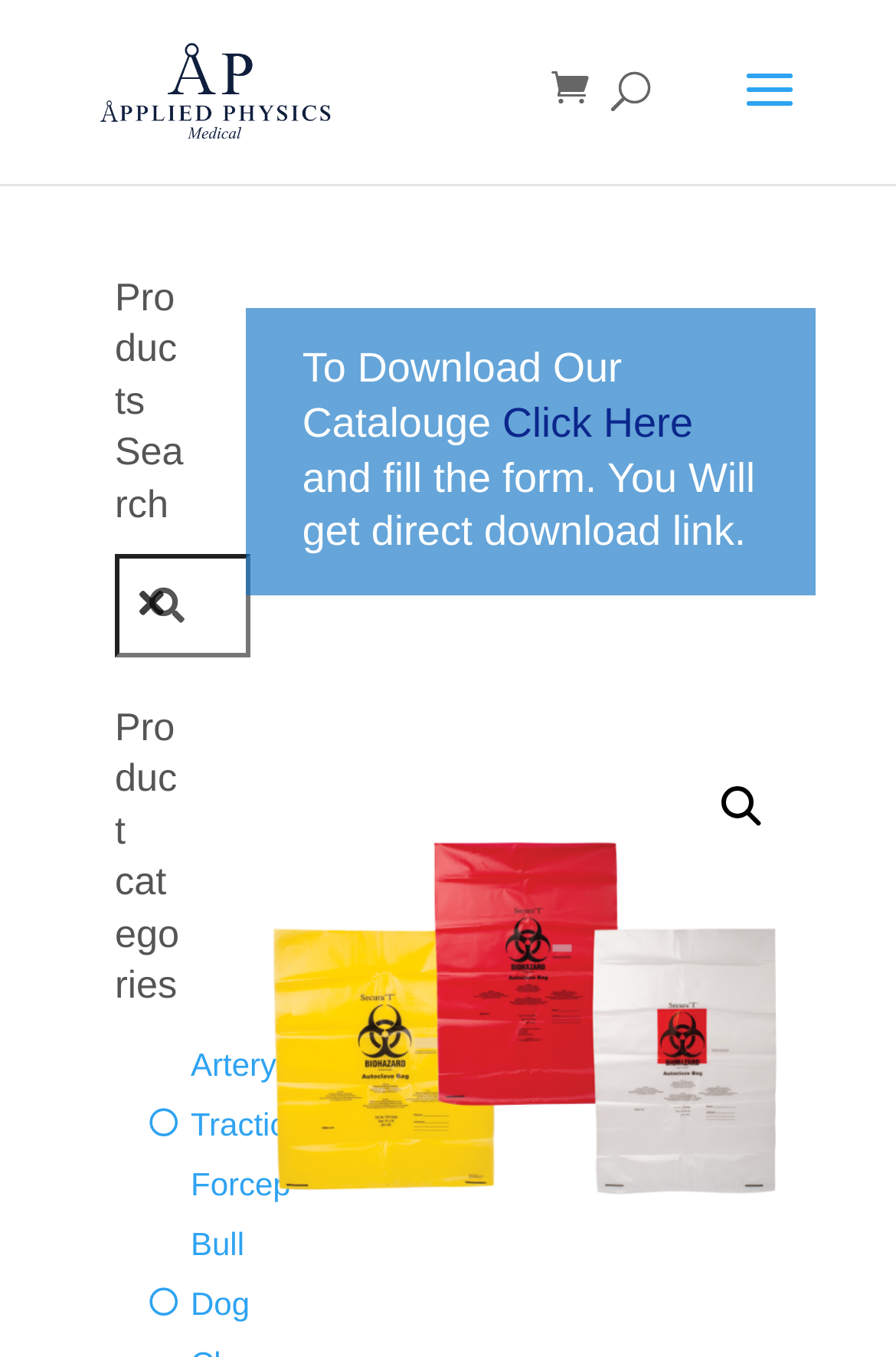Please provide a detailed answer to the question below based on the screenshot: 
What is the file type that can be downloaded?

I found a static text saying 'To Download Our Catalogue' in the middle of the webpage, which indicates that the file type that can be downloaded is a catalogue.